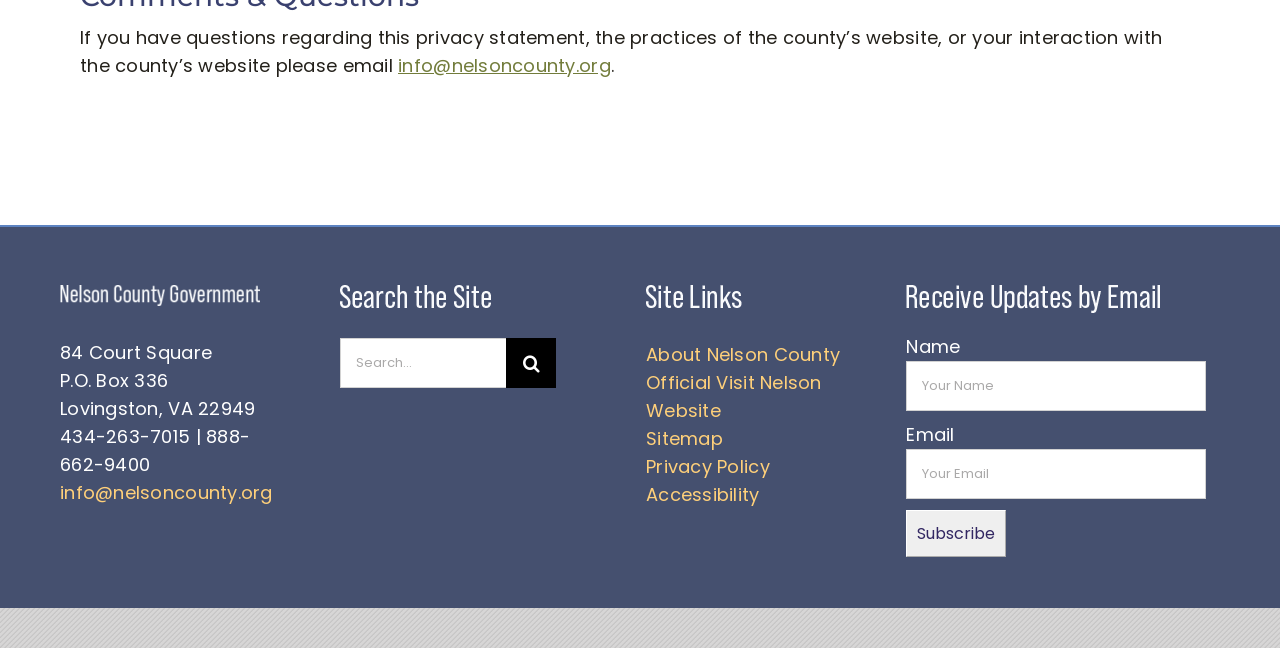Find and provide the bounding box coordinates for the UI element described here: "Privacy Policy". The coordinates should be given as four float numbers between 0 and 1: [left, top, right, bottom].

[0.505, 0.7, 0.601, 0.762]